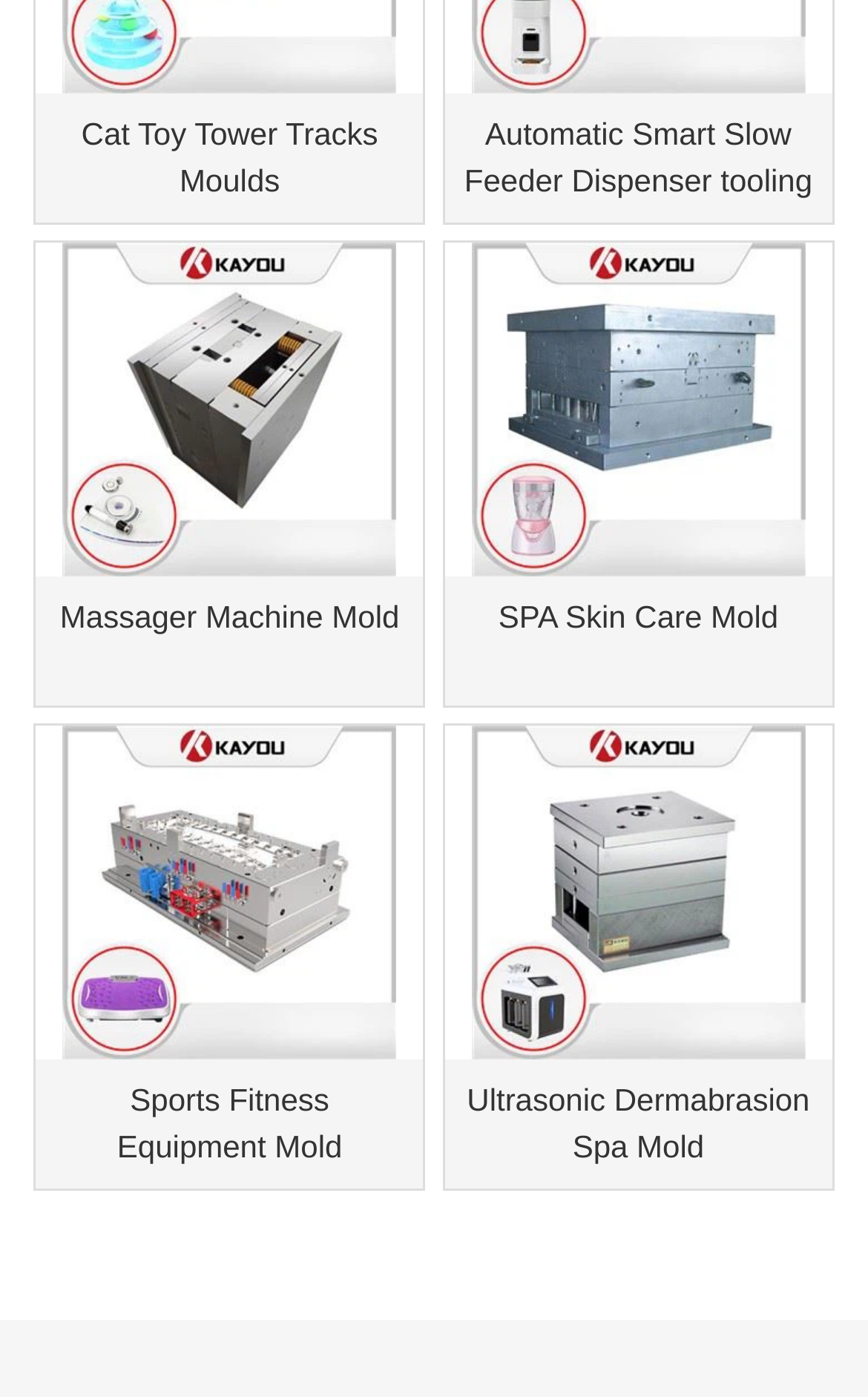What is the name of the product category with the highest y2 value?
Please provide a comprehensive answer based on the information in the image.

By analyzing the bounding box coordinates, I can determine that the Ultrasonic Dermabrasion Spa Mold link has the highest y2 value of 0.839, indicating that it is positioned at the bottom of the webpage.